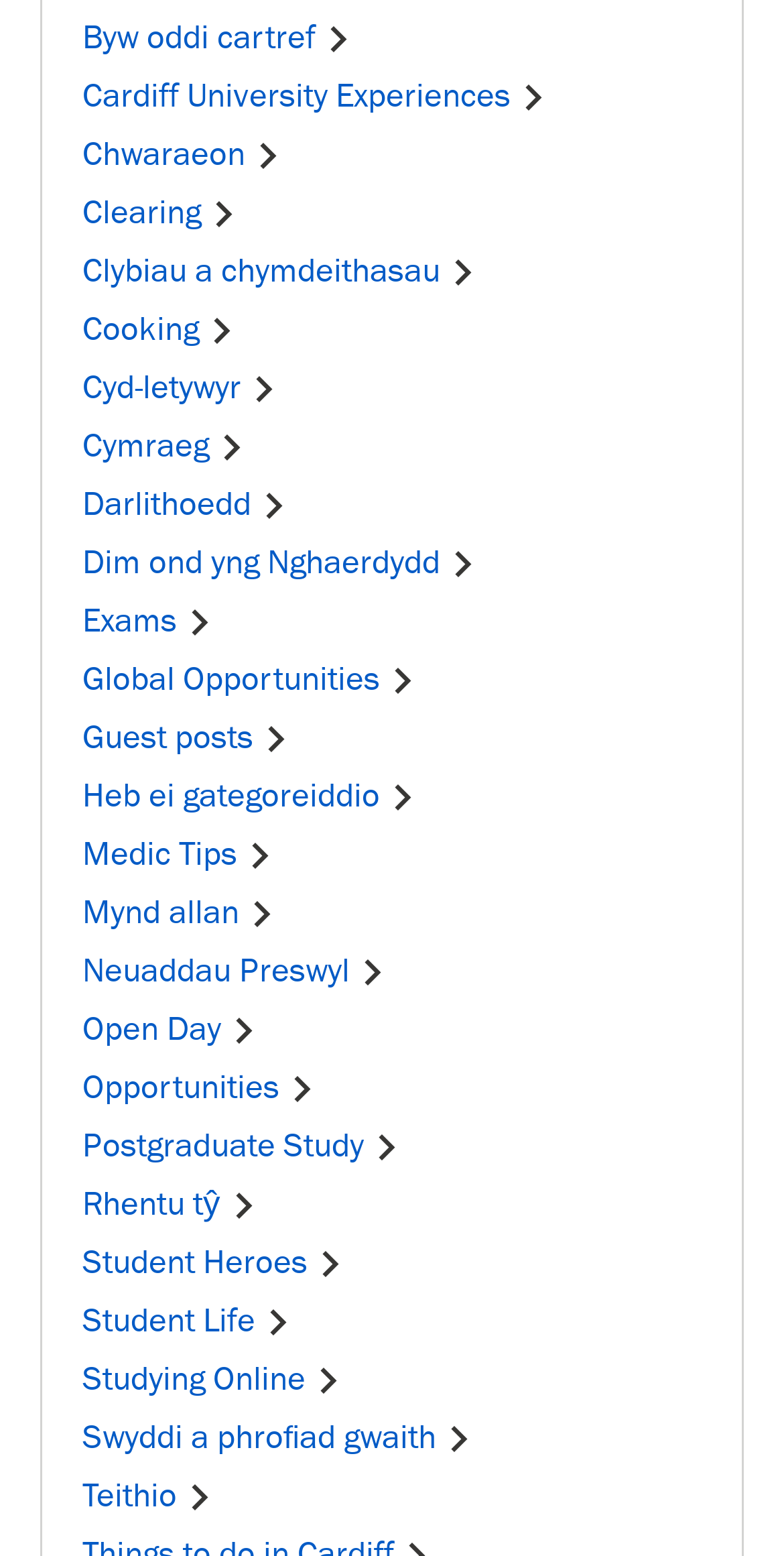Find the bounding box coordinates of the UI element according to this description: "Student LifeChevron right".

[0.105, 0.836, 0.385, 0.862]